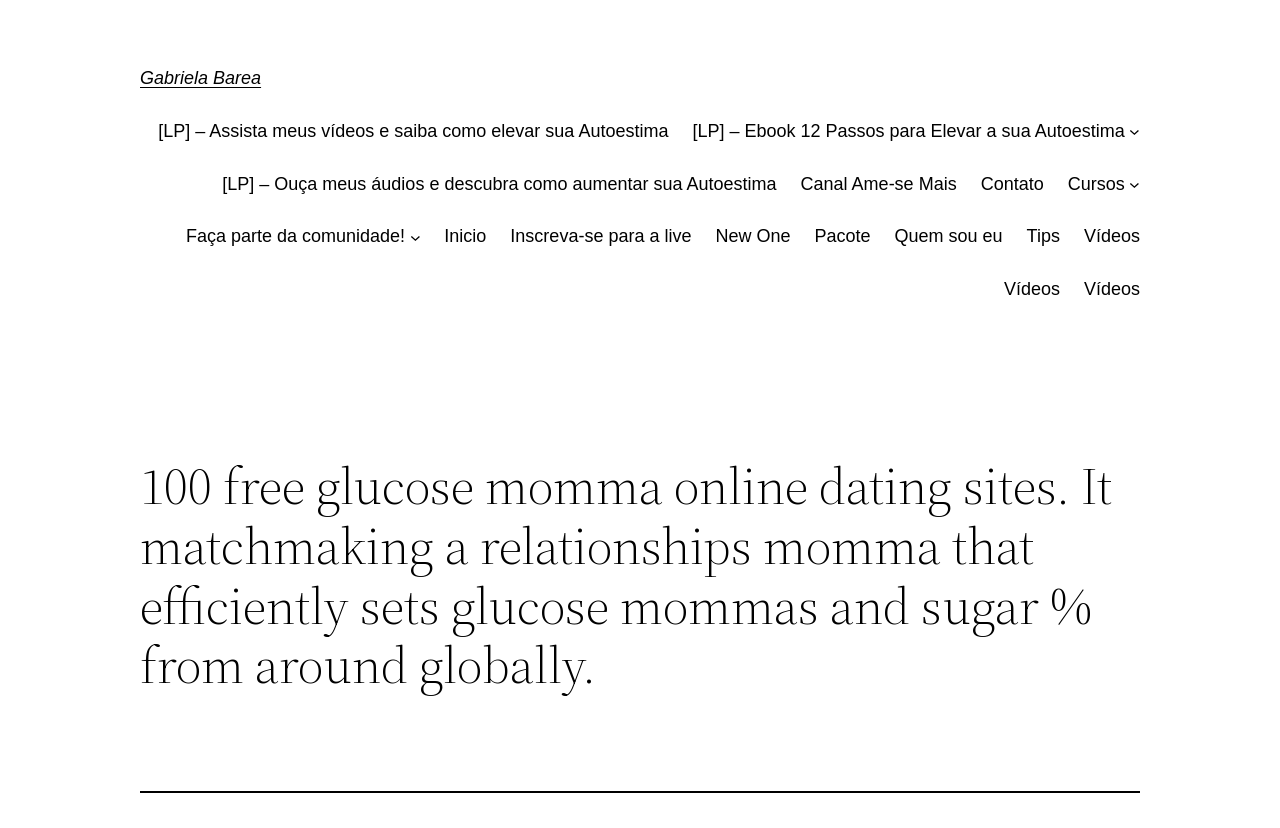Answer this question using a single word or a brief phrase:
How many horizontal separators are there in the webpage?

1